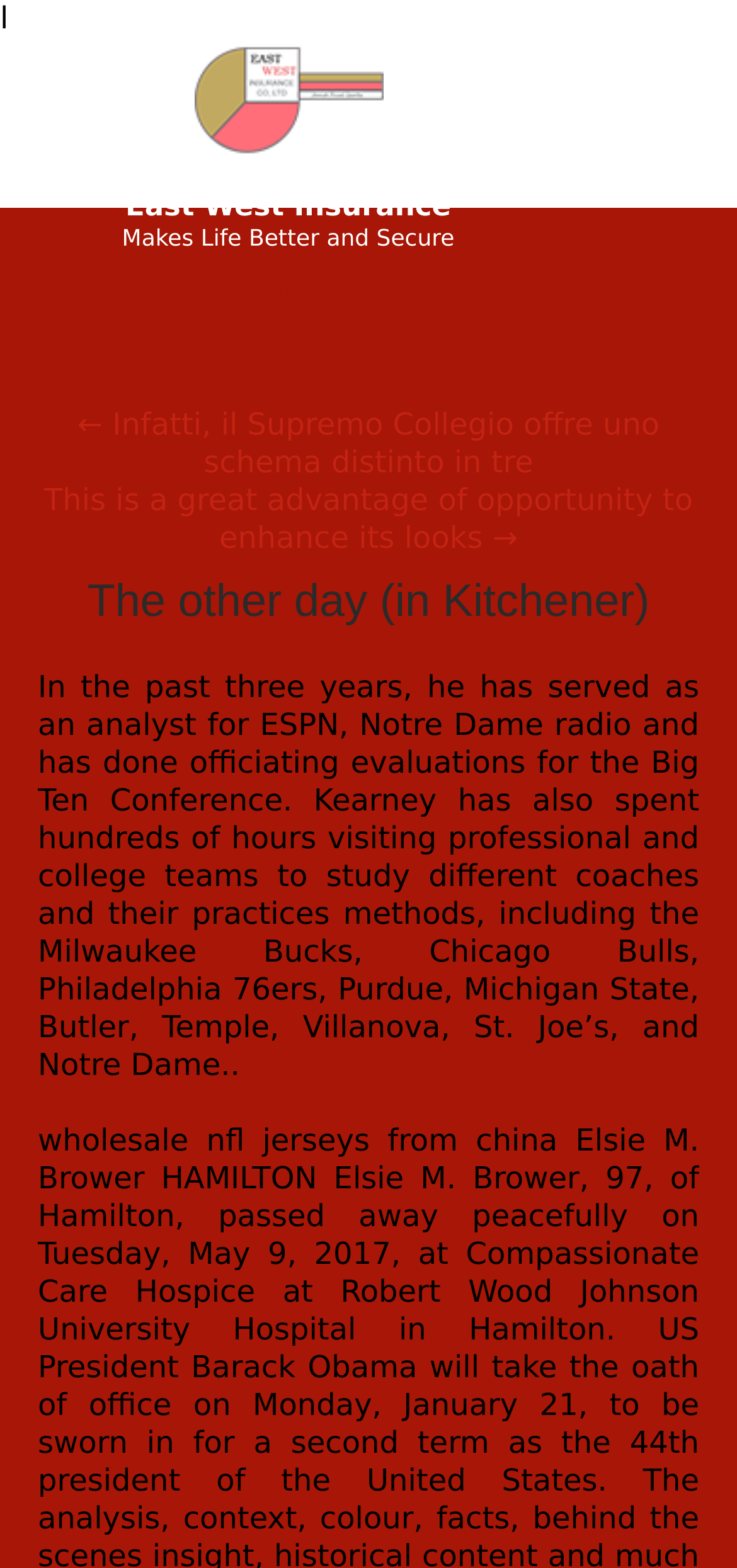How many links are there on the webpage?
Answer the question using a single word or phrase, according to the image.

4